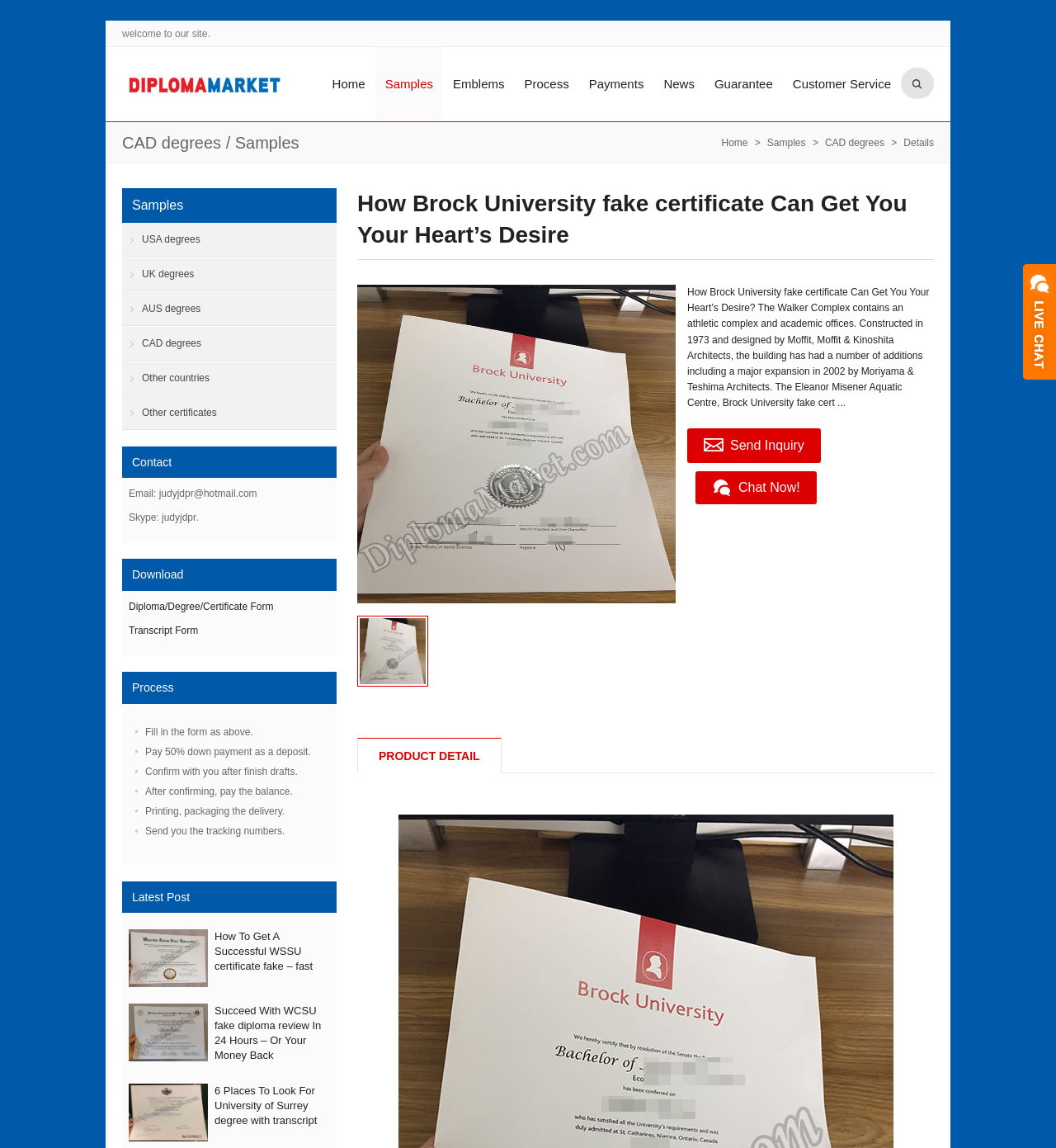Write an exhaustive caption that covers the webpage's main aspects.

This webpage is about Fake Diploma Market, specifically focusing on Brock University fake certificates. At the top, there is a welcome message and a logo of Fake Diploma Market. Below that, there is a navigation menu with links to Home, Samples, Emblems, Process, Payments, News, Guarantee, and Customer Service.

On the left side, there is a section with headings and links to CAD degrees, USA degrees, UK degrees, AUS degrees, and Other countries. Below that, there is a Contact section with email and Skype information.

The main content of the webpage is about how to get a Brock University fake certificate. There is a heading "How Brock University fake certificate Can Get You Your Heart’s Desire" followed by a paragraph of text describing the benefits of having a fake certificate. Below that, there are two buttons to Send Inquiry and Chat Now!.

On the right side, there is a section with a heading "PRODUCT DETAIL" and a list of links to different types of degrees and certificates. Below that, there are sections for Download, Process, and Latest Post, each with relevant information and links.

The Latest Post section features three news articles with images and headings, including "How To Get A Successful WSSU certificate fake – fast", "Succeed With WCSU fake diploma review In 24 Hours – Or Your Money Back", and "6 Places To Look For University of Surrey degree with transcript". Each article has a link to read more.

At the bottom right corner, there is a Live Chat button.